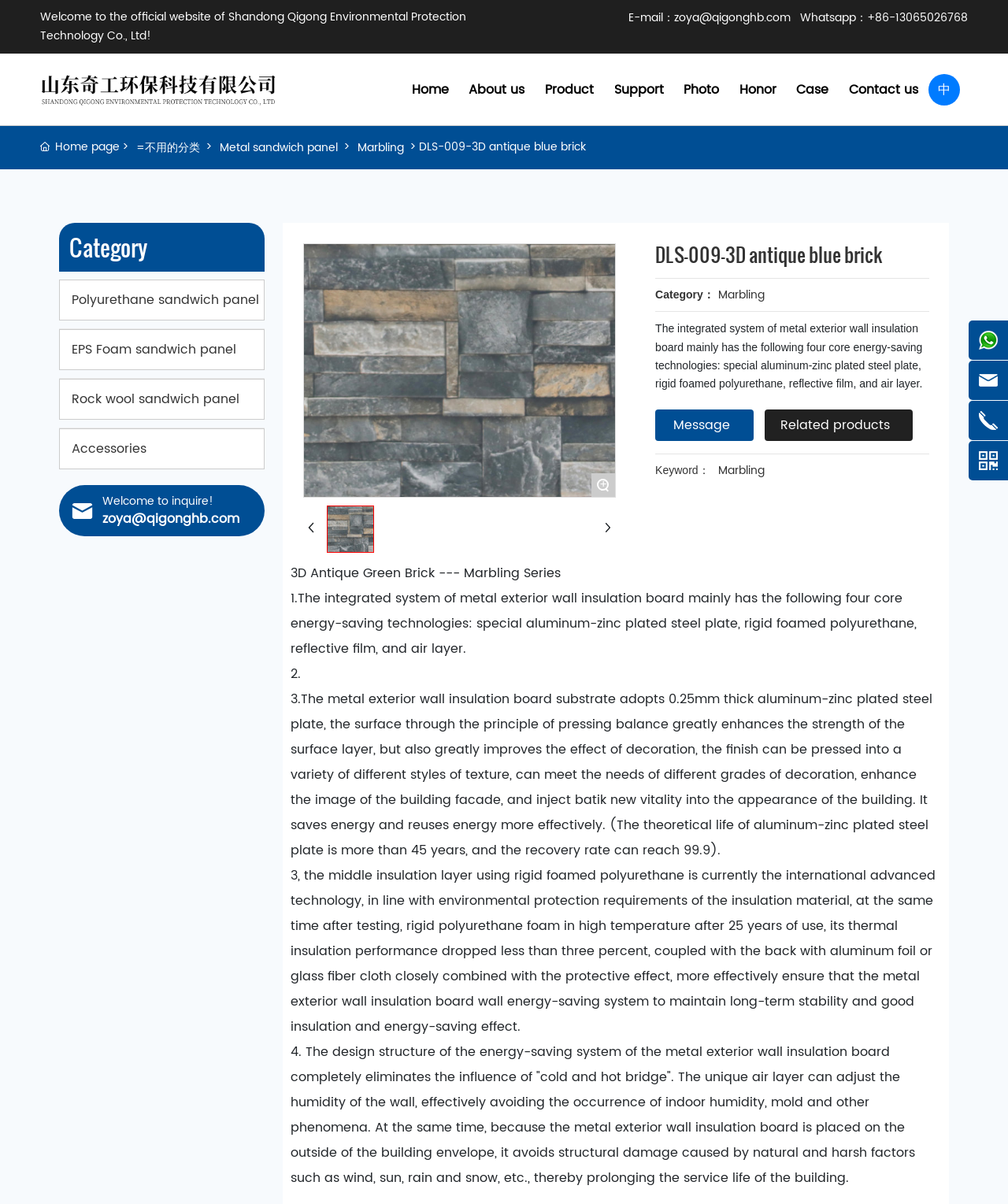Identify the bounding box coordinates of the element to click to follow this instruction: 'Click the 'Home' link'. Ensure the coordinates are four float values between 0 and 1, provided as [left, top, right, bottom].

[0.398, 0.045, 0.455, 0.104]